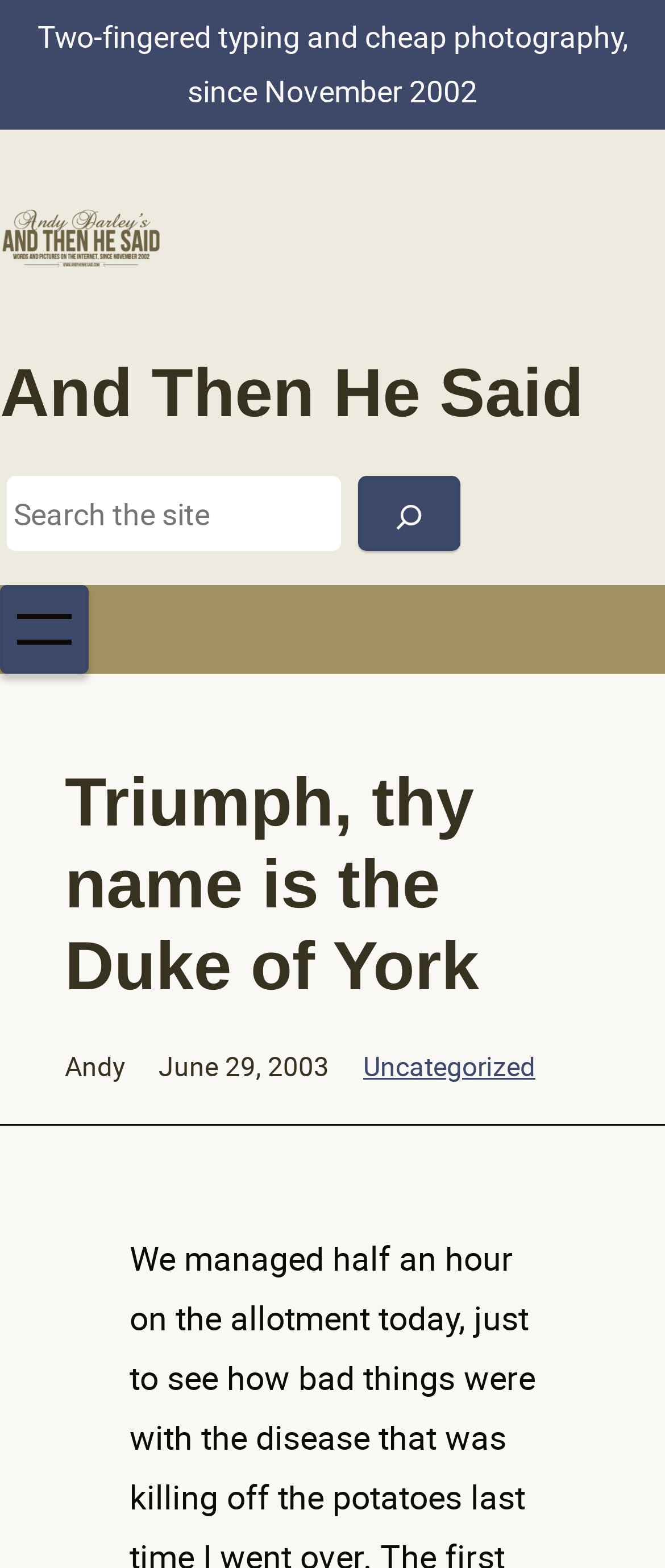What is the date of the latest article?
Refer to the image and give a detailed answer to the query.

I found the date of the latest article by looking at the time element that appears below the main heading, which says 'June 29, 2003'.